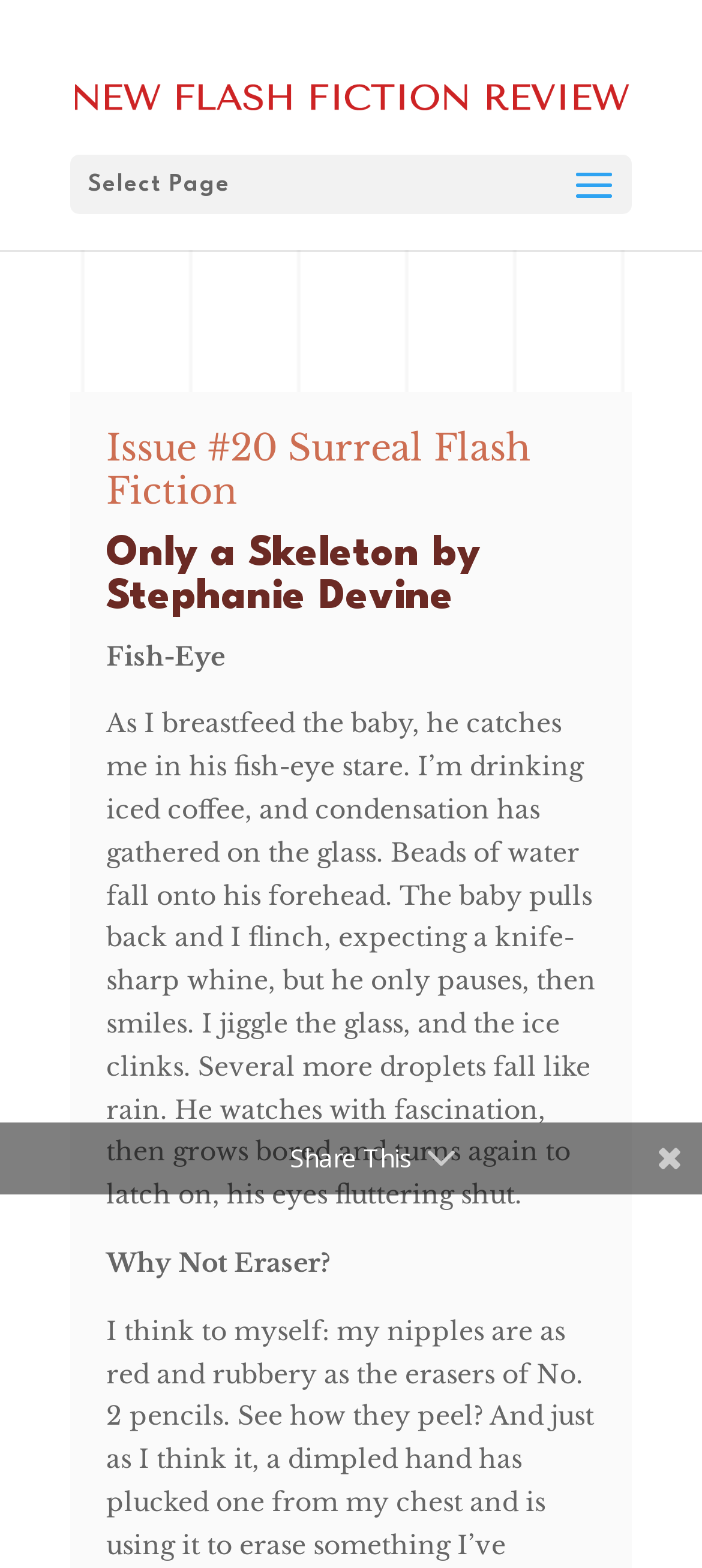Respond to the question below with a single word or phrase: What is the author drinking while breastfeeding?

iced coffee